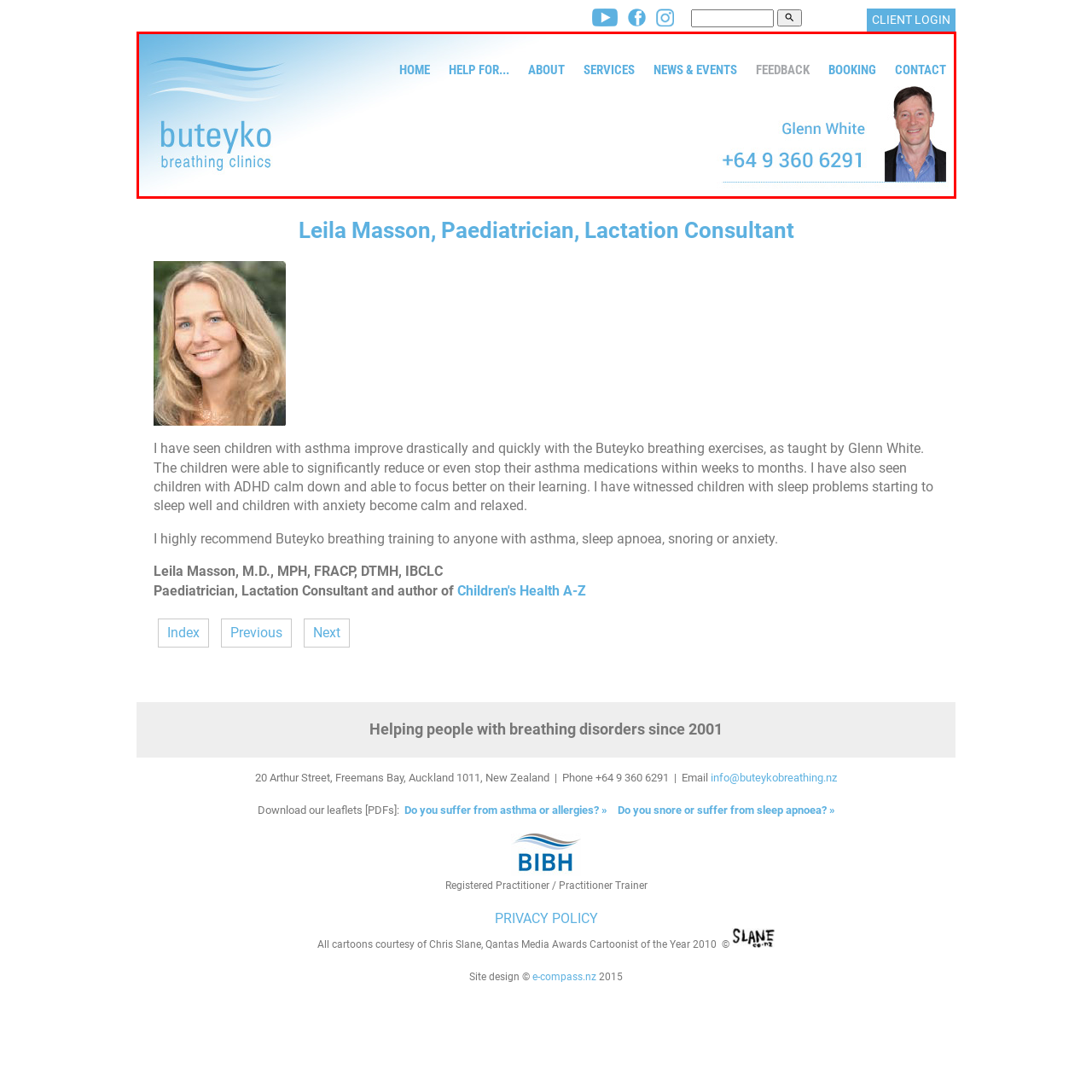How many navigational links are above the name 'Glenn White'?
Look closely at the image highlighted by the red bounding box and give a comprehensive answer to the question.

There are several navigational links above the name 'Glenn White', including options for 'HOME', 'HELP FOR...', 'ABOUT', 'SERVICES', 'NEWS & EVENTS', 'FEEDBACK', 'BOOKING', and 'CONTACT', which enables users to explore the website efficiently.